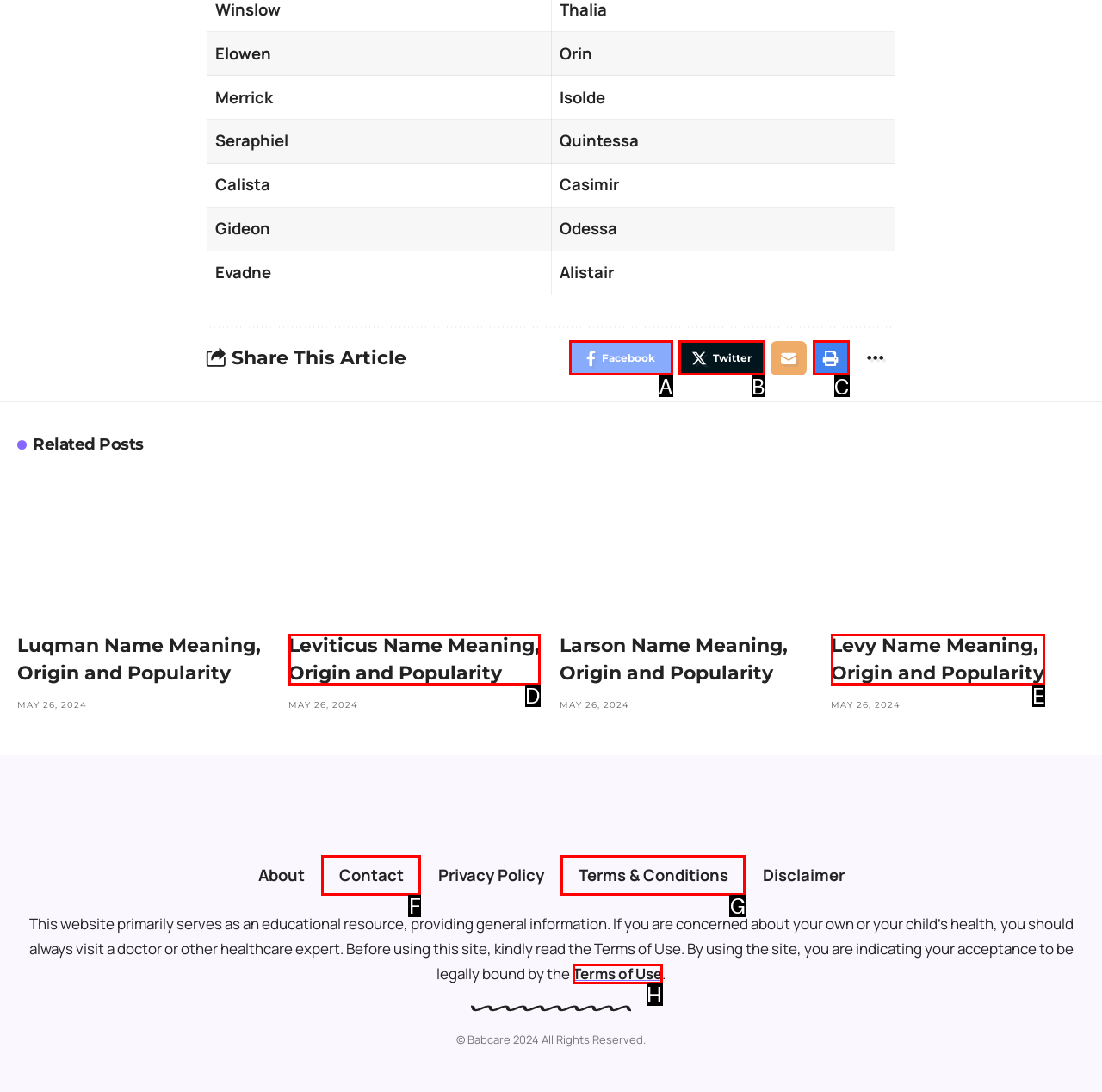Tell me which one HTML element you should click to complete the following task: Read the Terms of Use
Answer with the option's letter from the given choices directly.

H